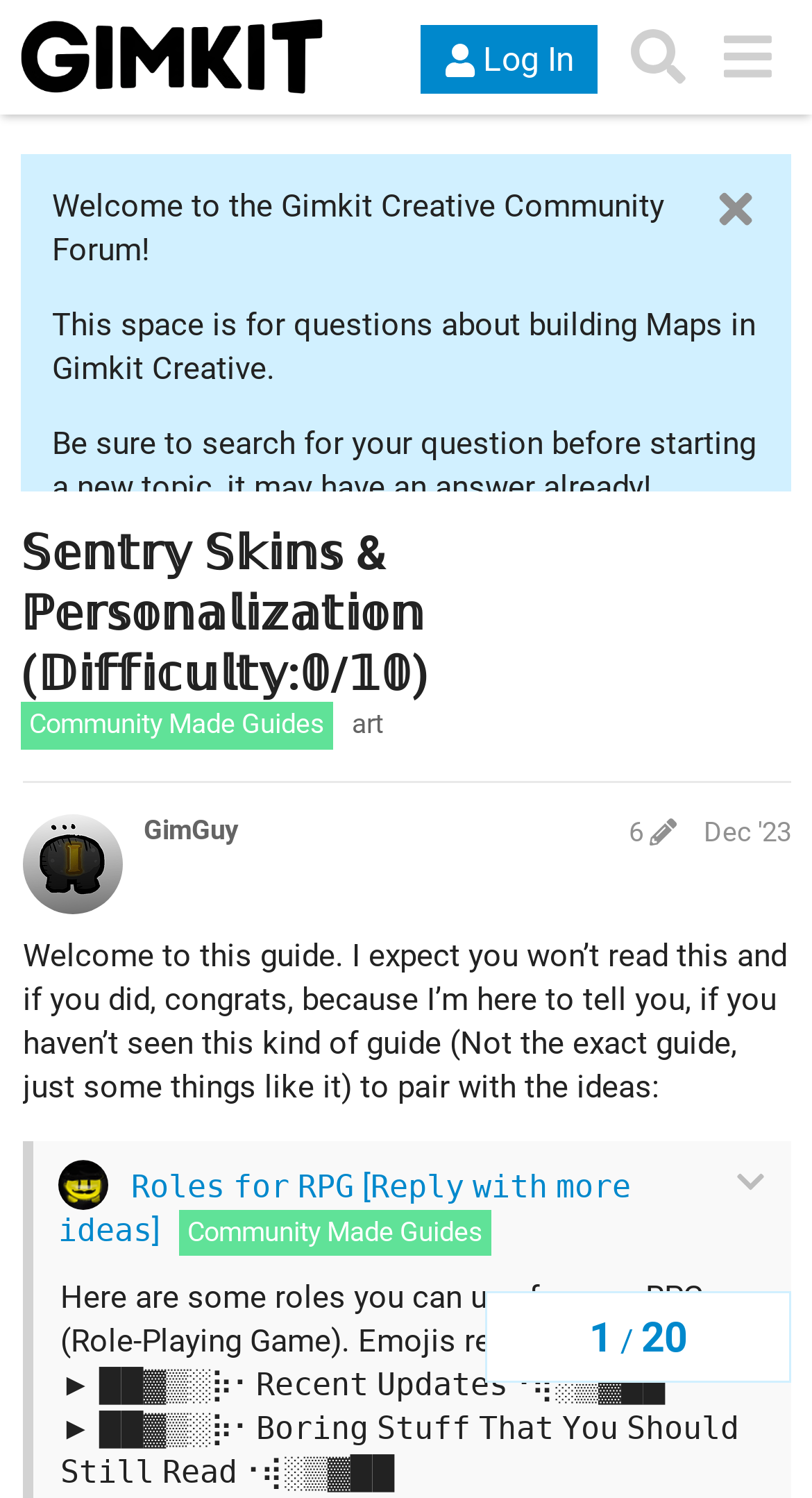Provide your answer to the question using just one word or phrase: What is the purpose of this community forum?

Building Maps in Gimkit Creative